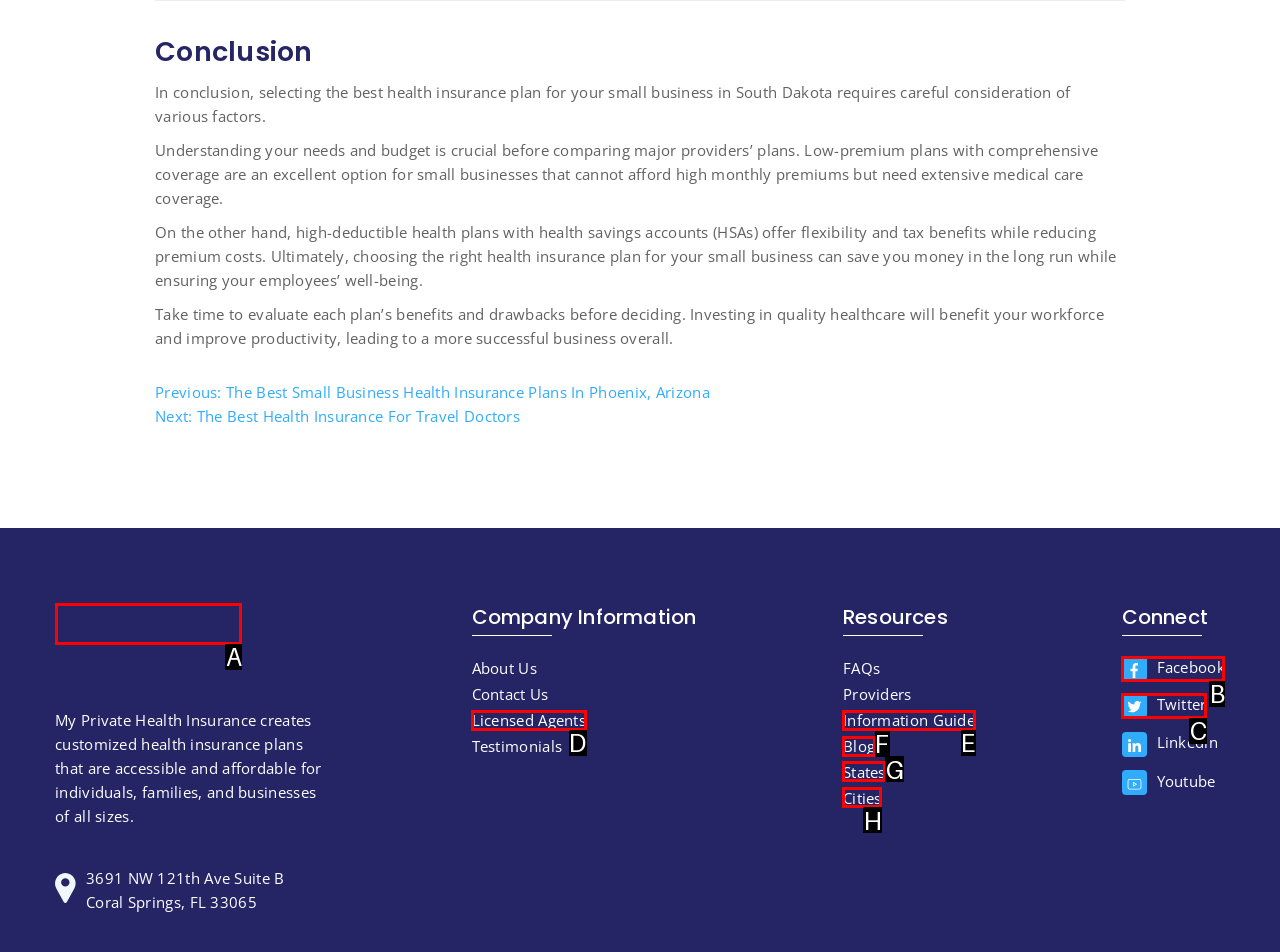Select the appropriate bounding box to fulfill the task: Visit 'My Private Health Insurance' Respond with the corresponding letter from the choices provided.

A